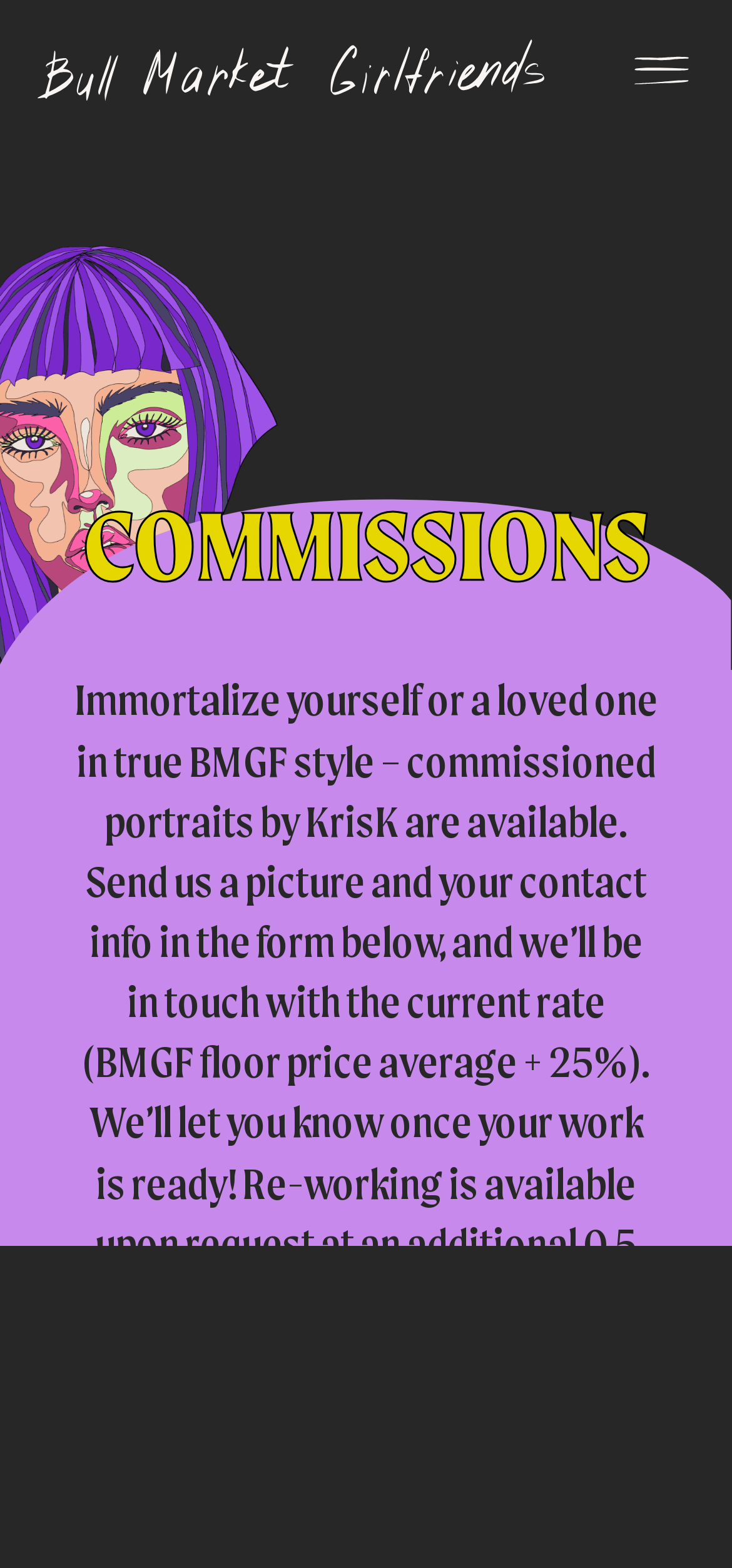Answer this question in one word or a short phrase: What is the additional cost for re-working a portrait?

0.5 ETH